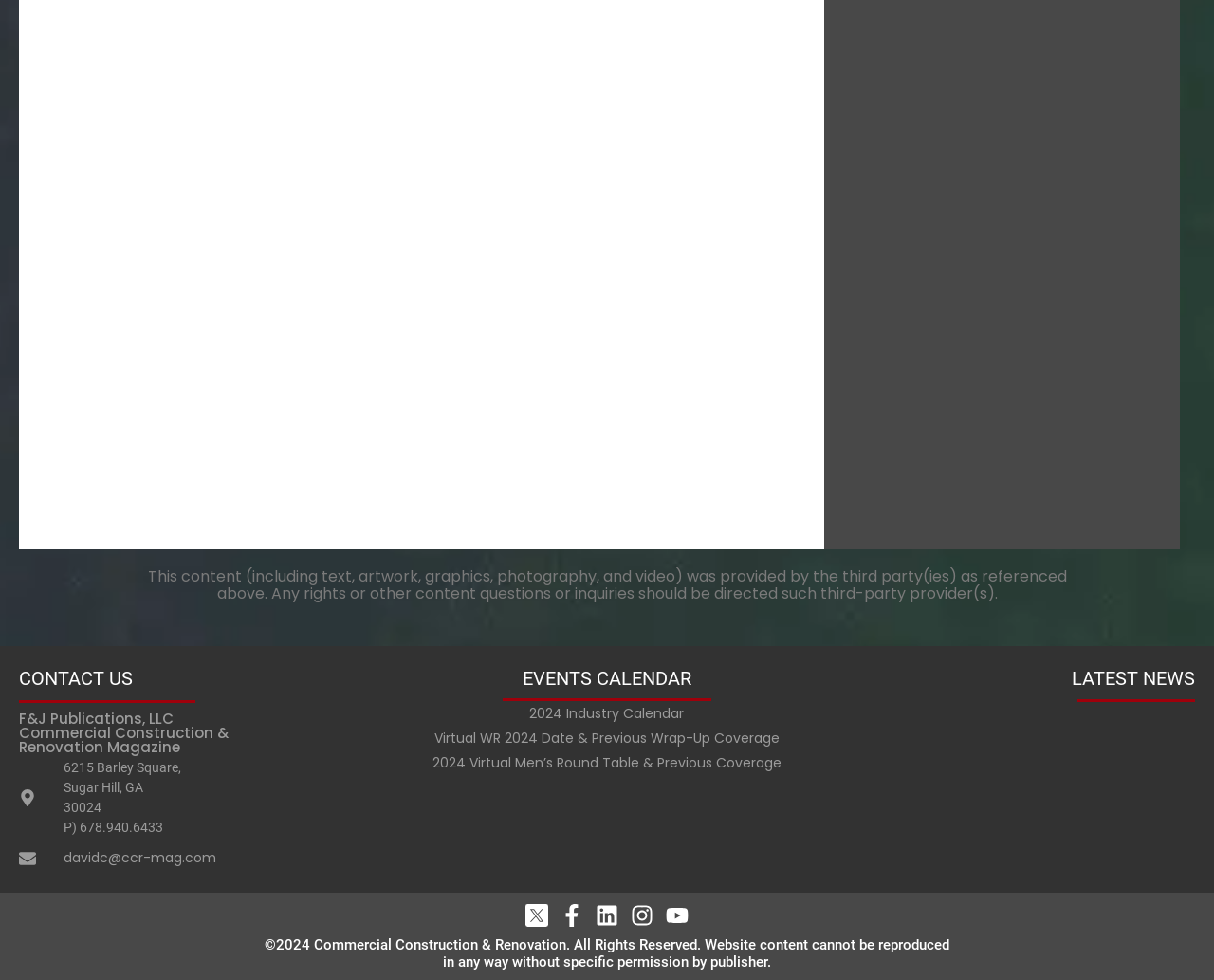Can you find the bounding box coordinates for the UI element given this description: "Other Software & Development"? Provide the coordinates as four float numbers between 0 and 1: [left, top, right, bottom].

None